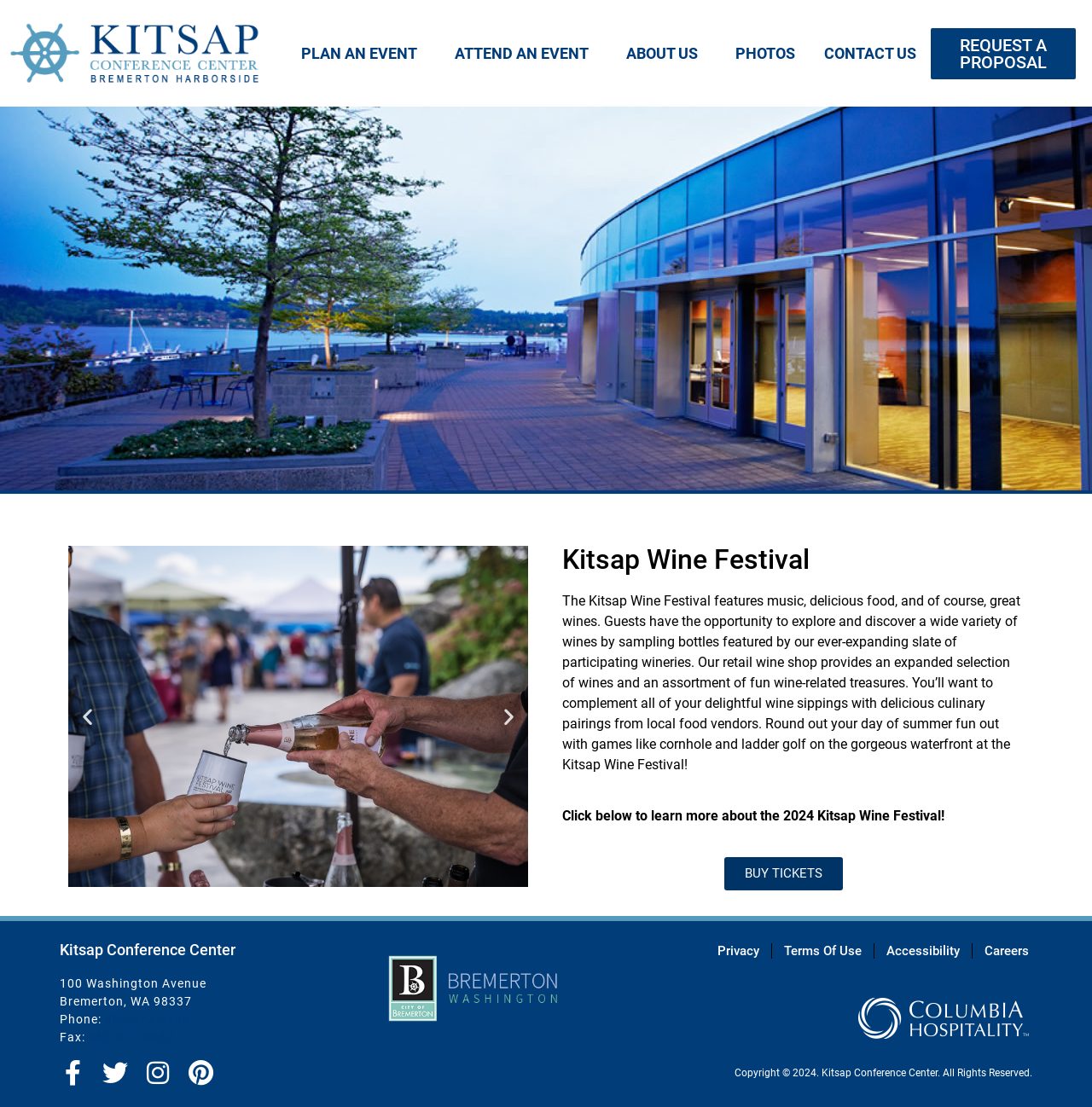Locate the bounding box coordinates of the clickable region to complete the following instruction: "View the 2024 Kitsap Wine Festival details."

[0.515, 0.493, 0.937, 0.518]